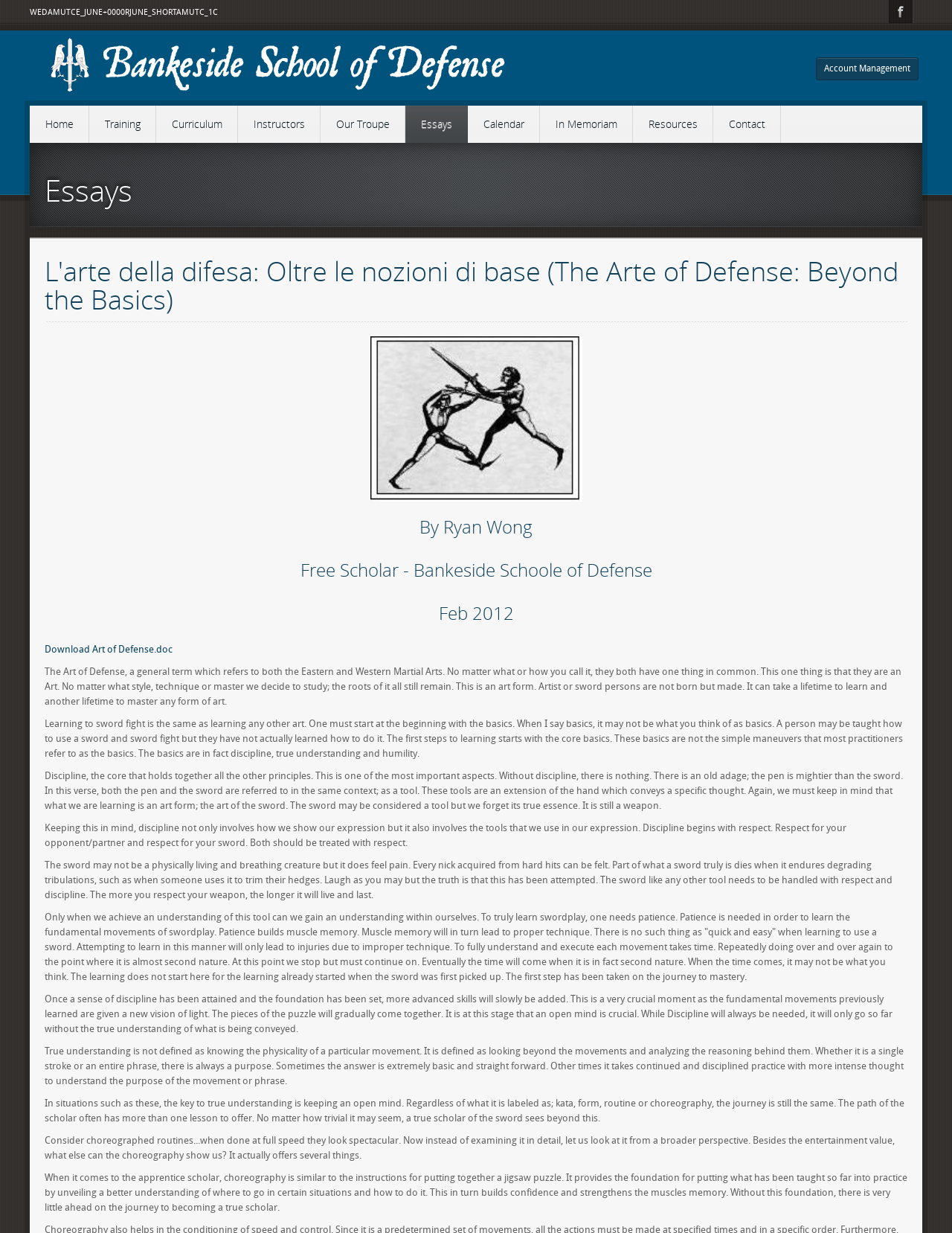Return the bounding box coordinates of the UI element that corresponds to this description: "Instructors". The coordinates must be given as four float numbers in the range of 0 and 1, [left, top, right, bottom].

[0.251, 0.086, 0.336, 0.116]